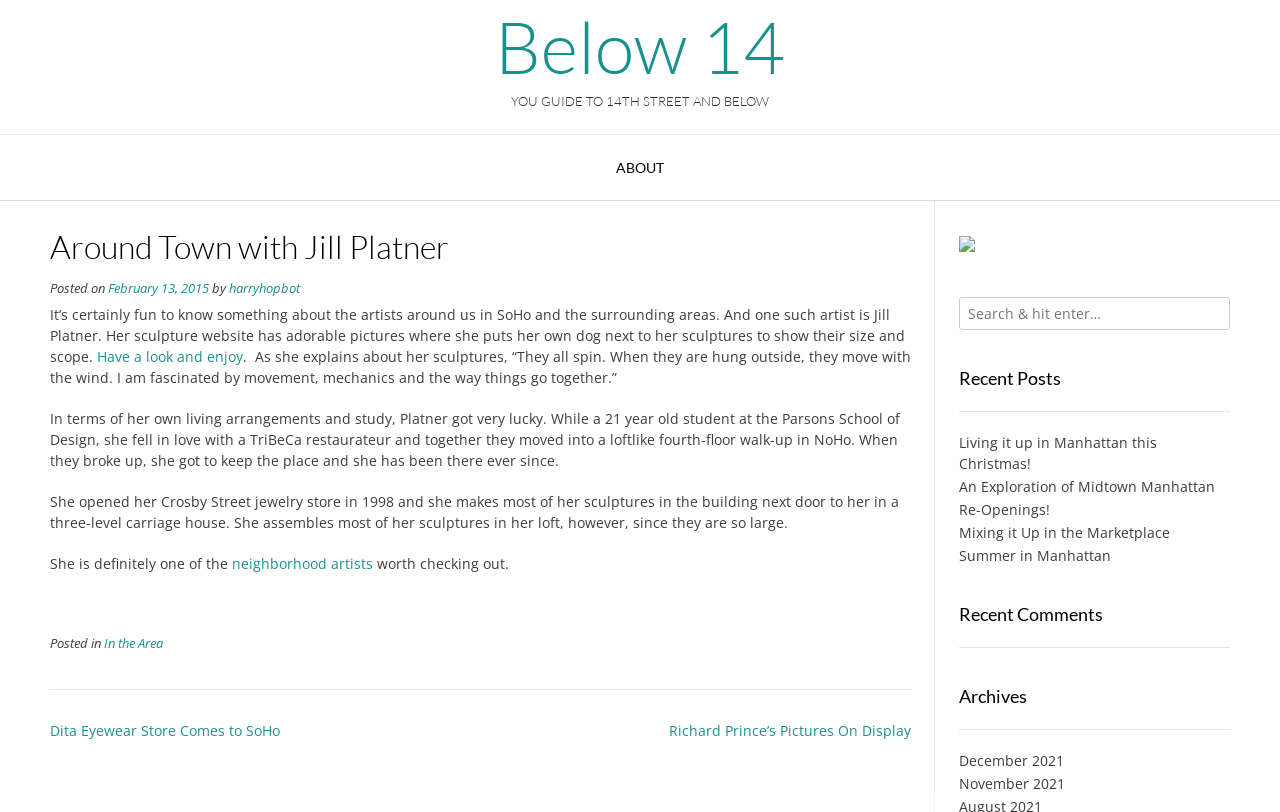Locate the bounding box coordinates of the clickable part needed for the task: "Check the 'Archives'".

[0.749, 0.847, 0.961, 0.899]